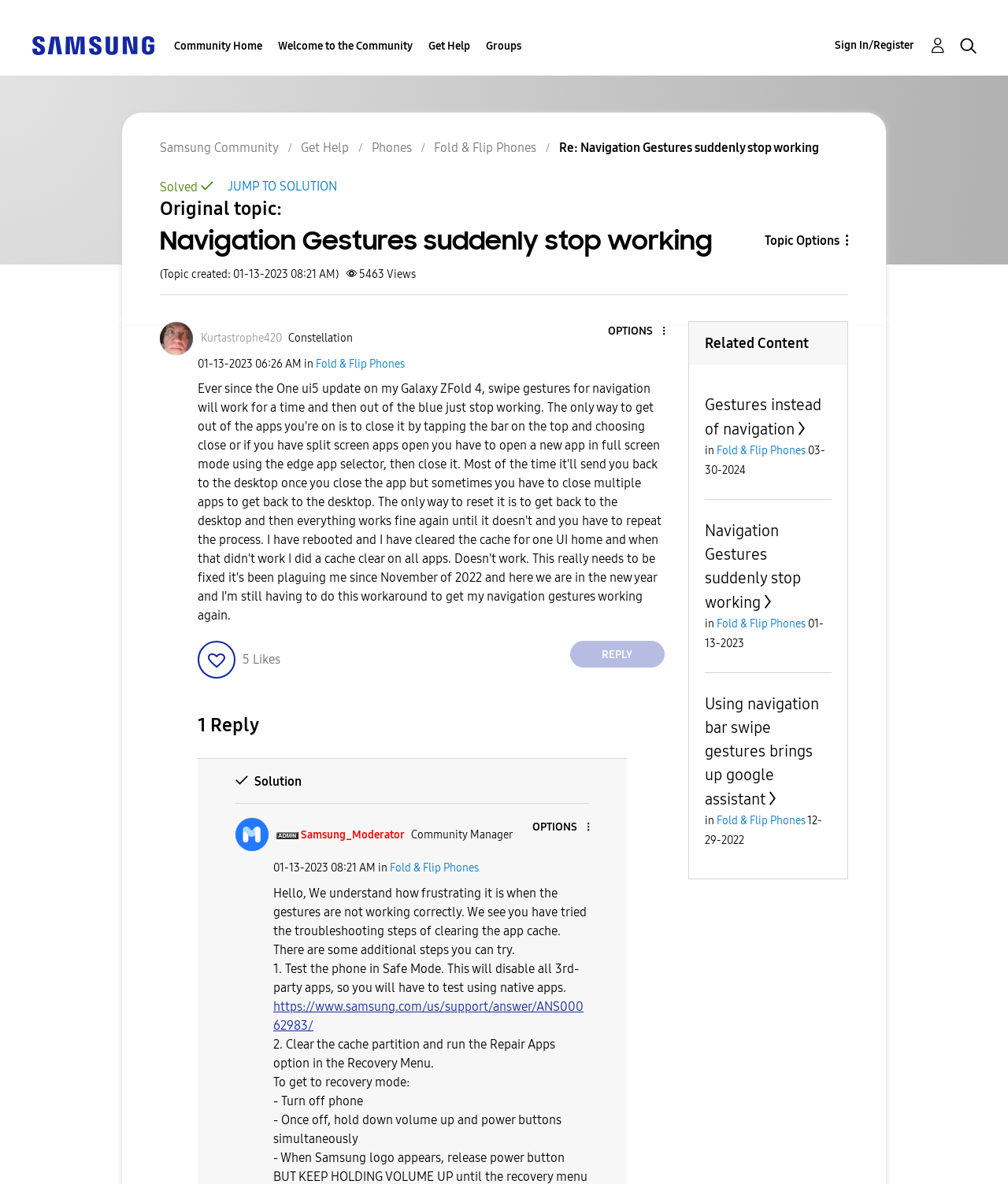Please identify the bounding box coordinates of the clickable area that will fulfill the following instruction: "Search for a topic". The coordinates should be in the format of four float numbers between 0 and 1, i.e., [left, top, right, bottom].

[0.944, 0.023, 0.983, 0.053]